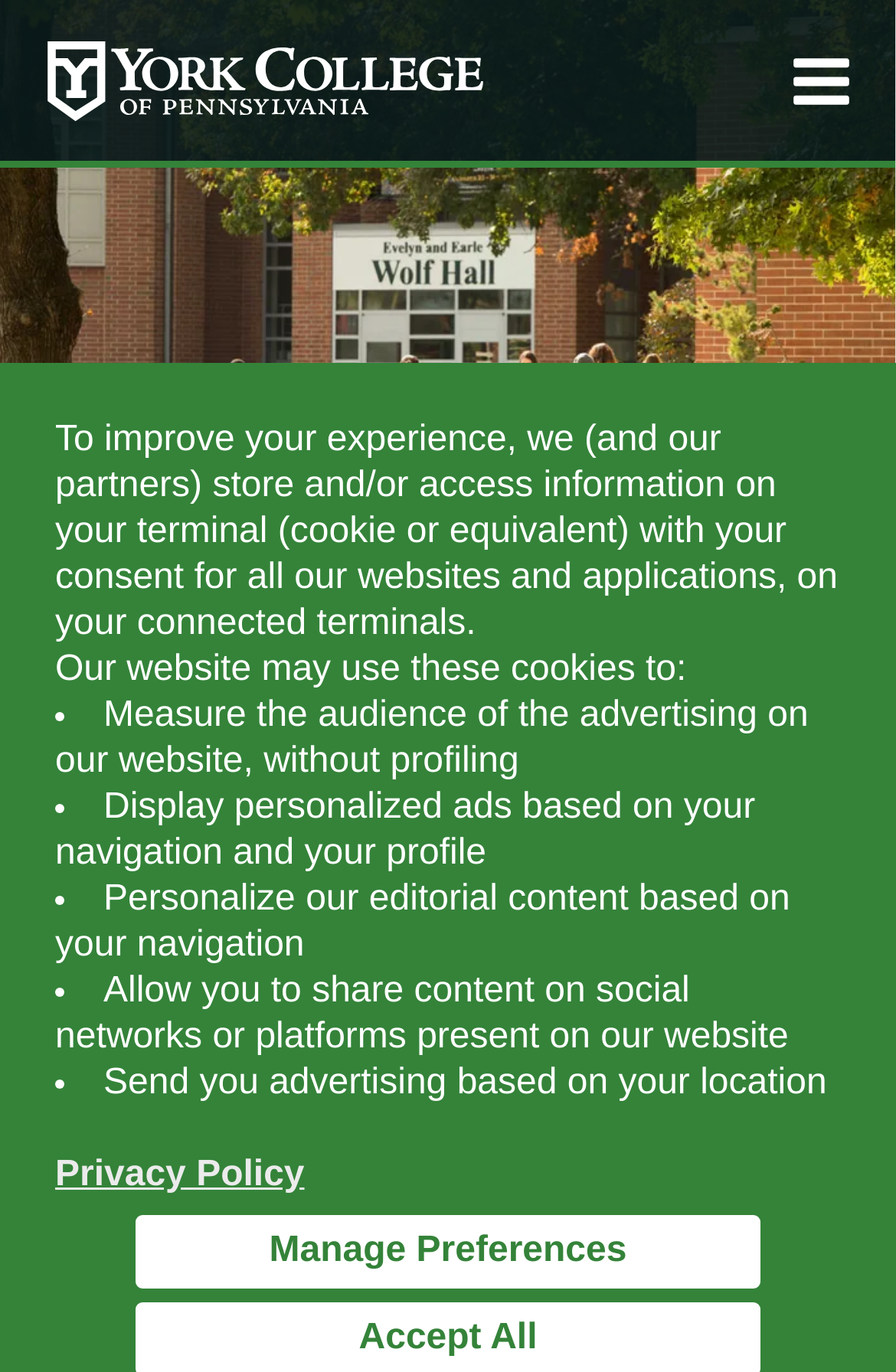Please determine the bounding box of the UI element that matches this description: Home. The coordinates should be given as (top-left x, top-left y, bottom-right x, bottom-right y), with all values between 0 and 1.

[0.064, 0.516, 0.115, 0.558]